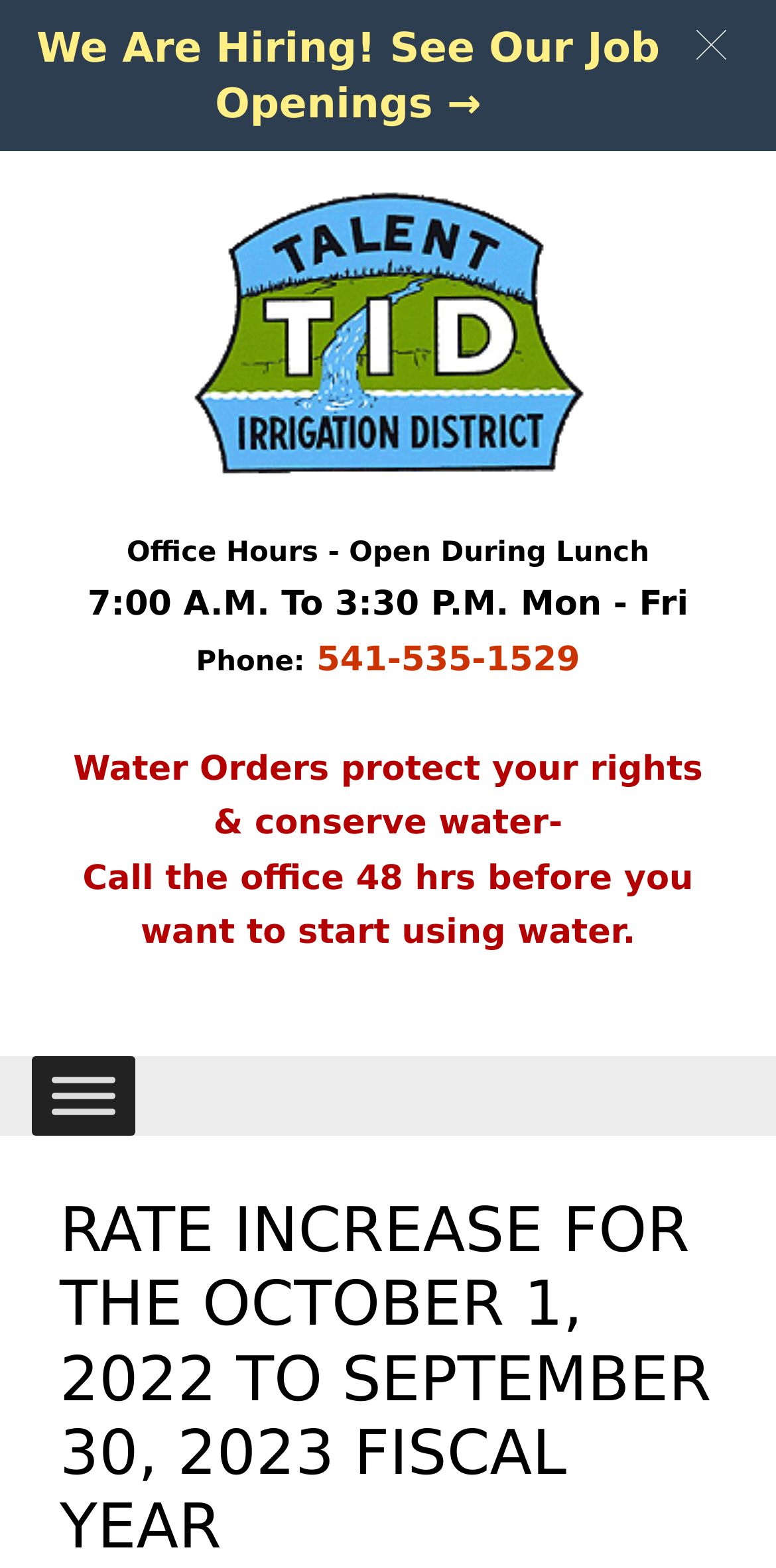Is the menu expanded?
Refer to the image and provide a thorough answer to the question.

I found the toggle menu button in the navigation section of the webpage, which has an attribute 'expanded: False', indicating that the menu is not expanded.